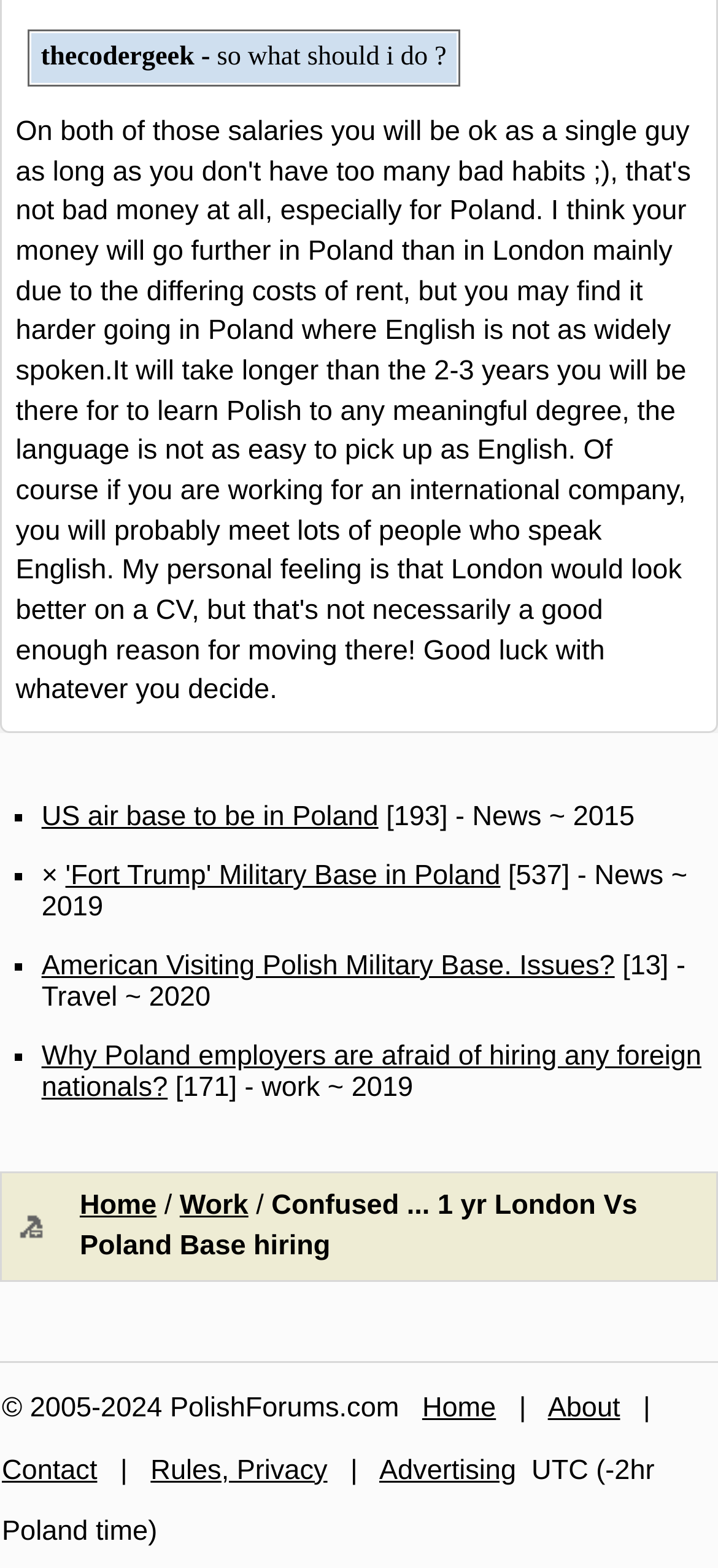Locate the UI element described by About and provide its bounding box coordinates. Use the format (top-left x, top-left y, bottom-right x, bottom-right y) with all values as floating point numbers between 0 and 1.

[0.763, 0.888, 0.864, 0.908]